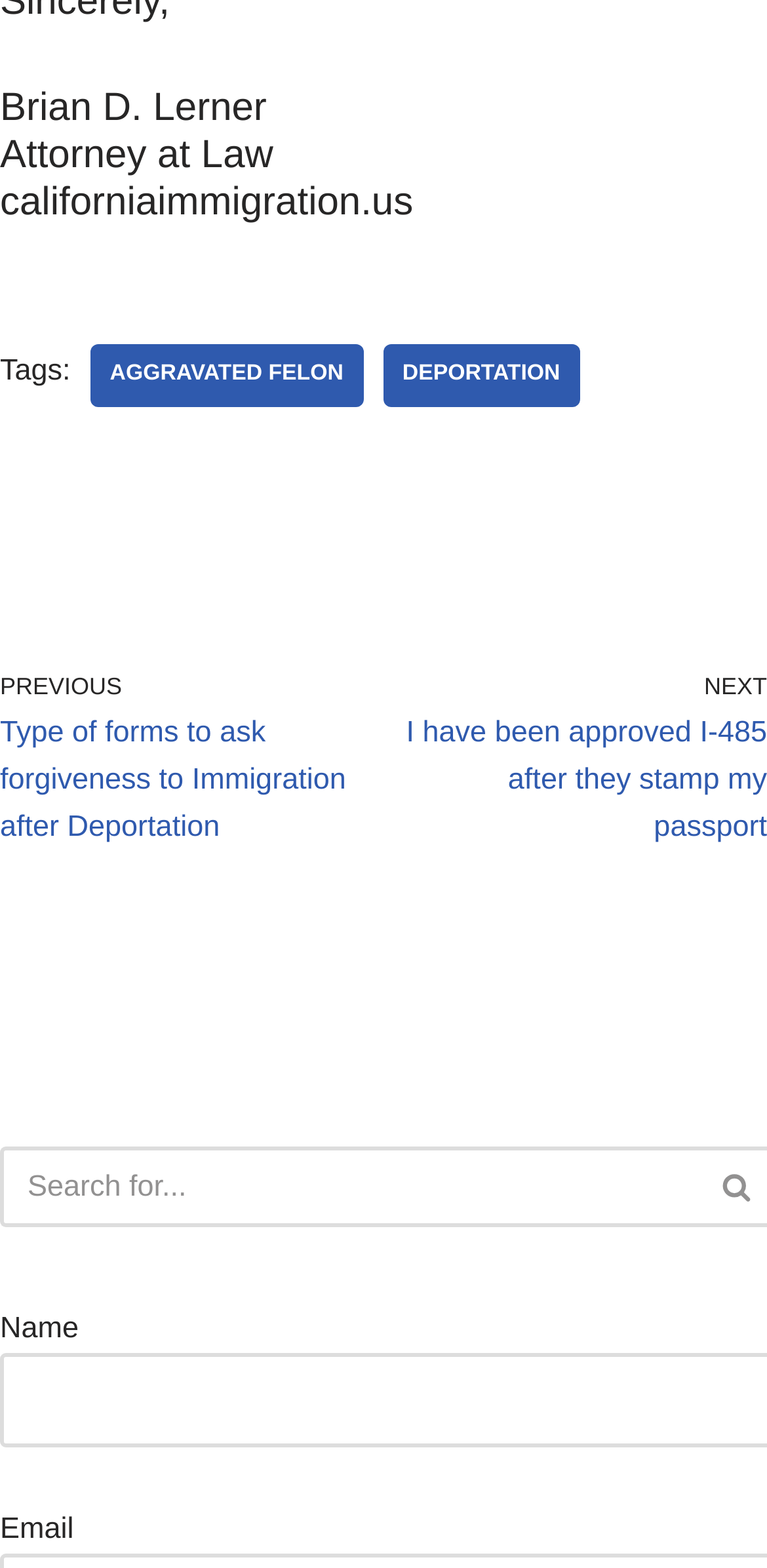What is the name of the attorney?
Identify the answer in the screenshot and reply with a single word or phrase.

Brian D. Lerner